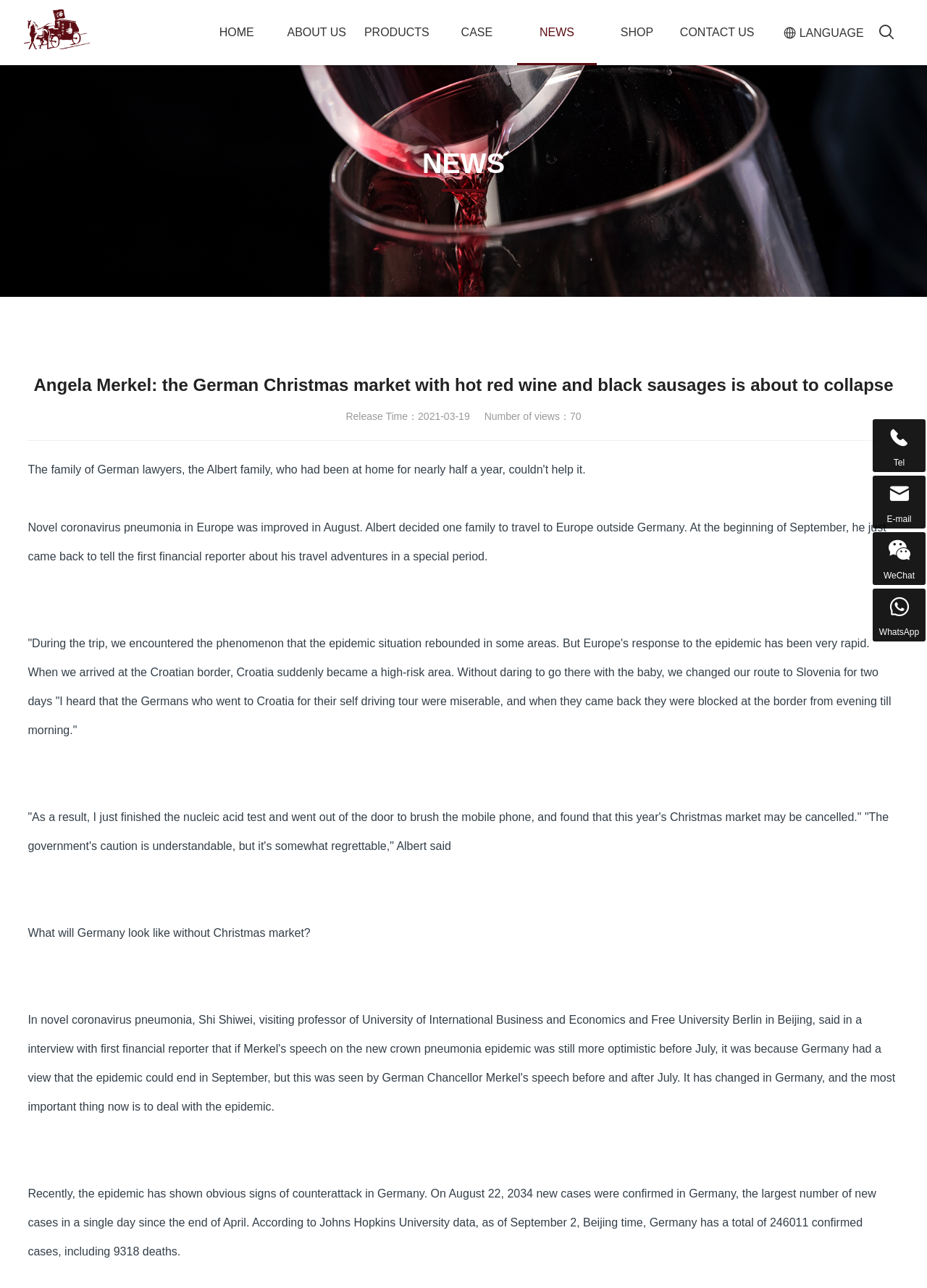What is the language of the webpage?
Answer the question with a single word or phrase derived from the image.

English